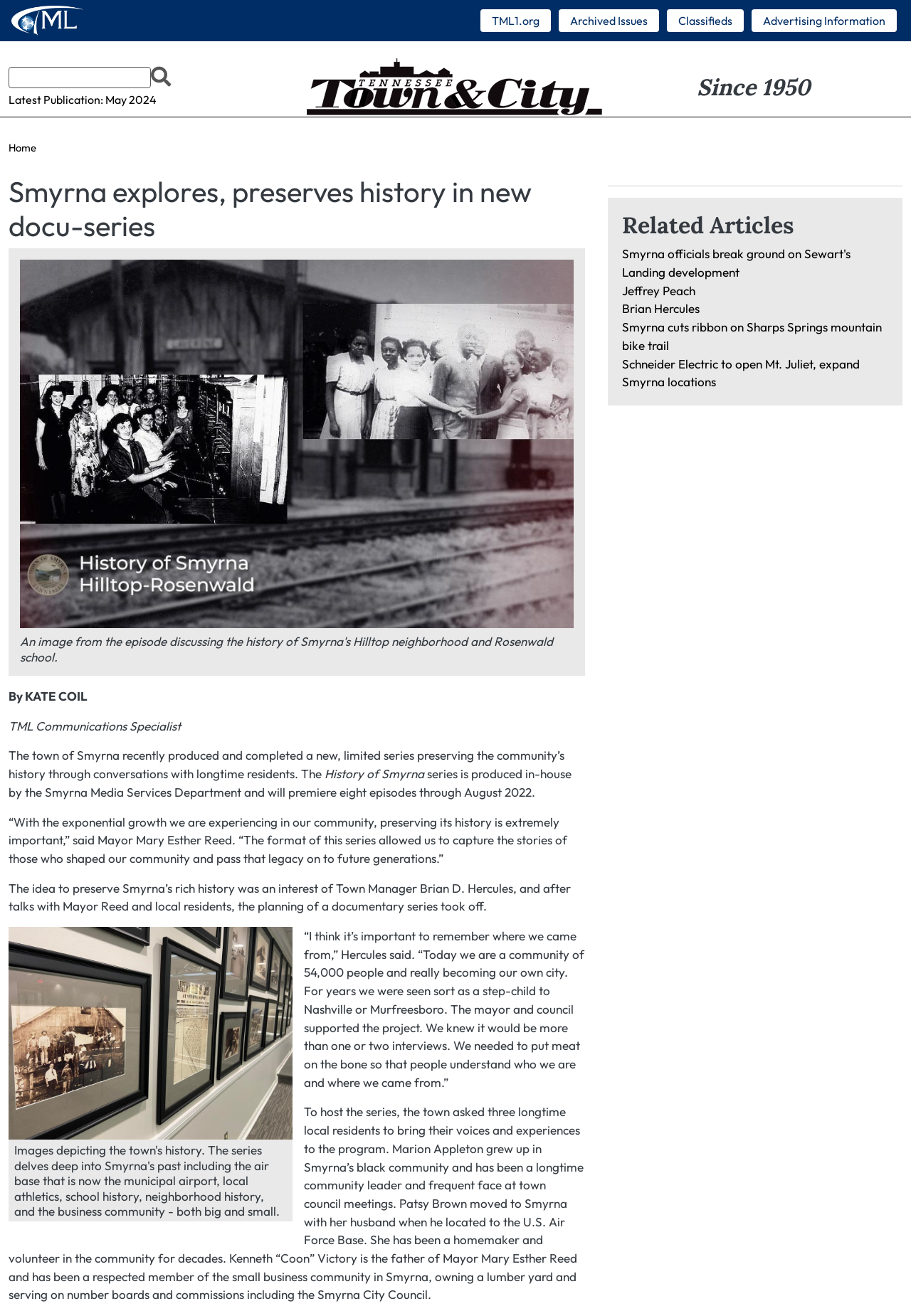What is the name of the department that produced the documentary series?
Refer to the screenshot and deliver a thorough answer to the question presented.

The answer can be found in the text description of the webpage, where it is mentioned that 'The History of Smyrna series is produced in-house by the Smyrna Media Services Department.'